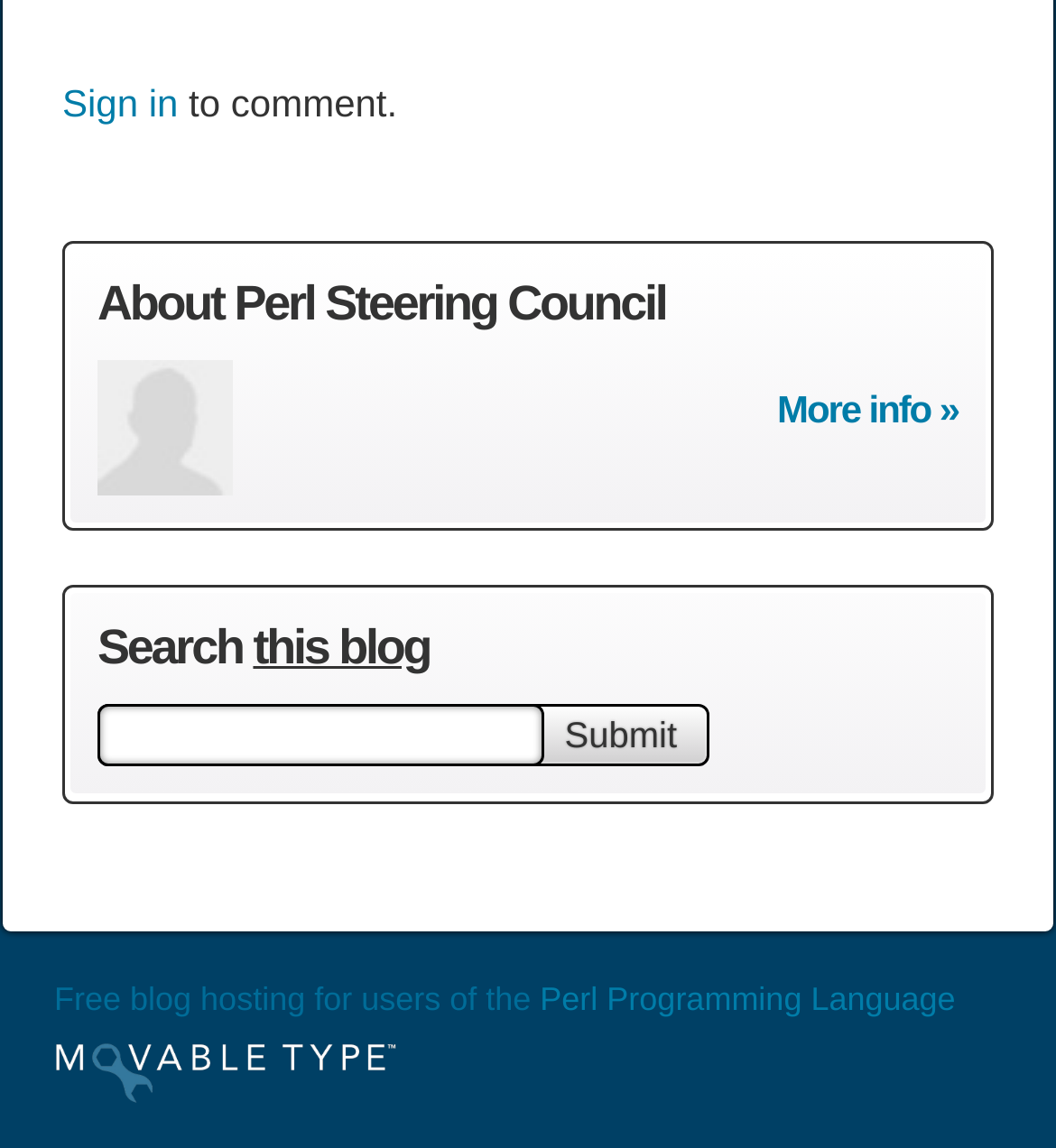What is the purpose of the 'Sign in' link?
Offer a detailed and full explanation in response to the question.

The 'Sign in' link is located at the top of the page, suggesting that it is used for users to log in to their accounts or access restricted content.